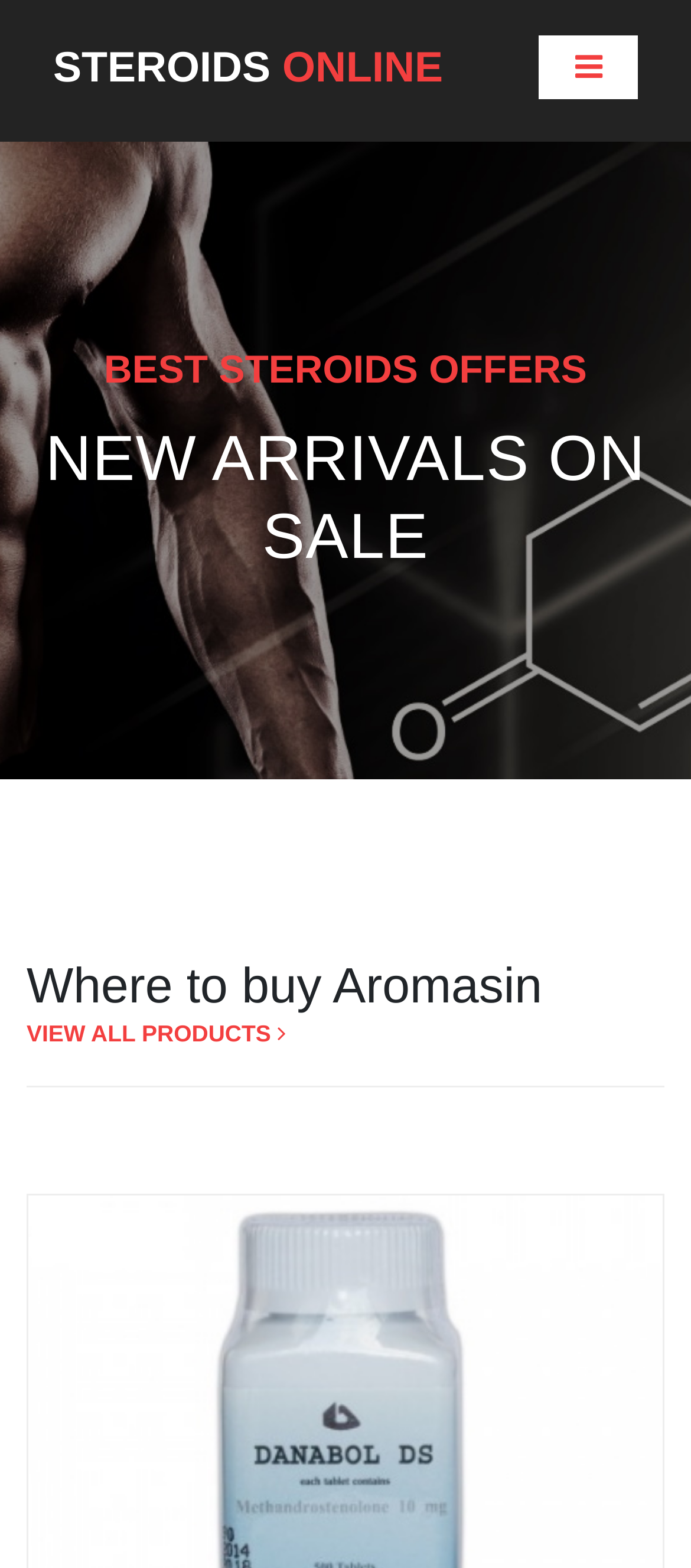Please provide a comprehensive answer to the question below using the information from the image: What is the topic of the webpage section?

The heading 'Where to buy Aromasin' and the presence of a link with the same text suggest that this section of the webpage is dedicated to providing information about Aromasin, a type of steroid.